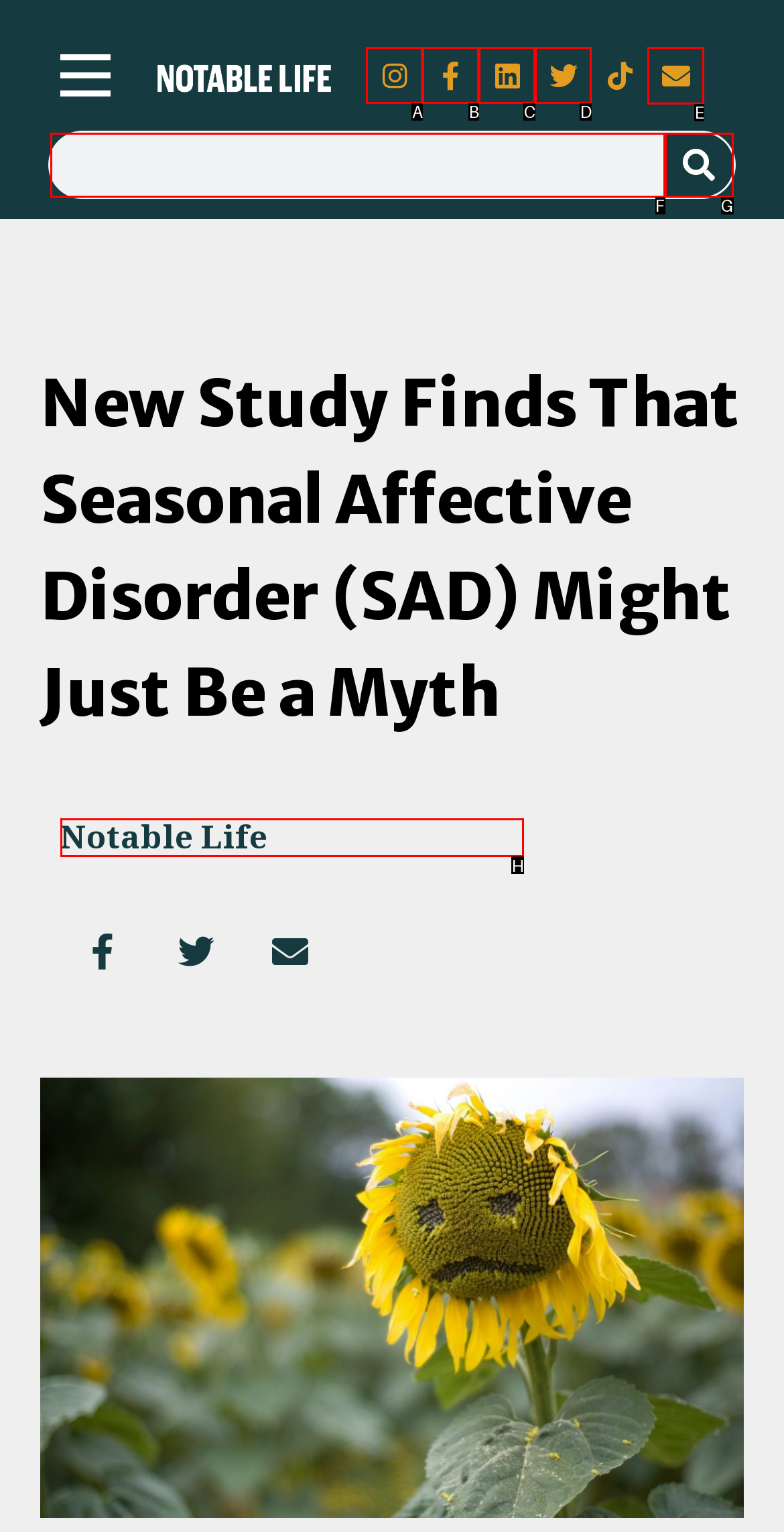Pick the right letter to click to achieve the task: Check email
Answer with the letter of the correct option directly.

E